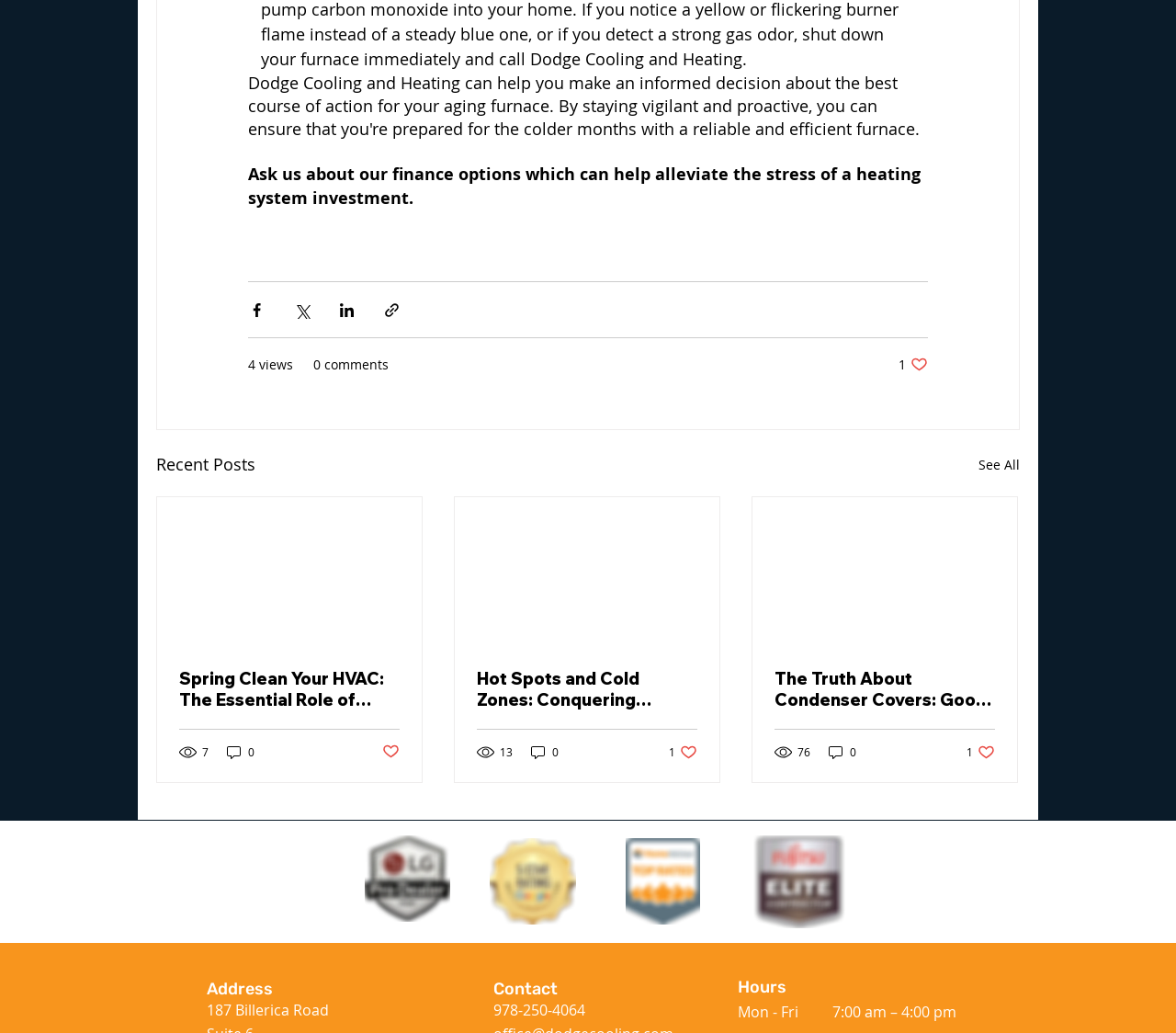Locate the bounding box coordinates of the element's region that should be clicked to carry out the following instruction: "See all recent posts". The coordinates need to be four float numbers between 0 and 1, i.e., [left, top, right, bottom].

[0.832, 0.437, 0.867, 0.463]